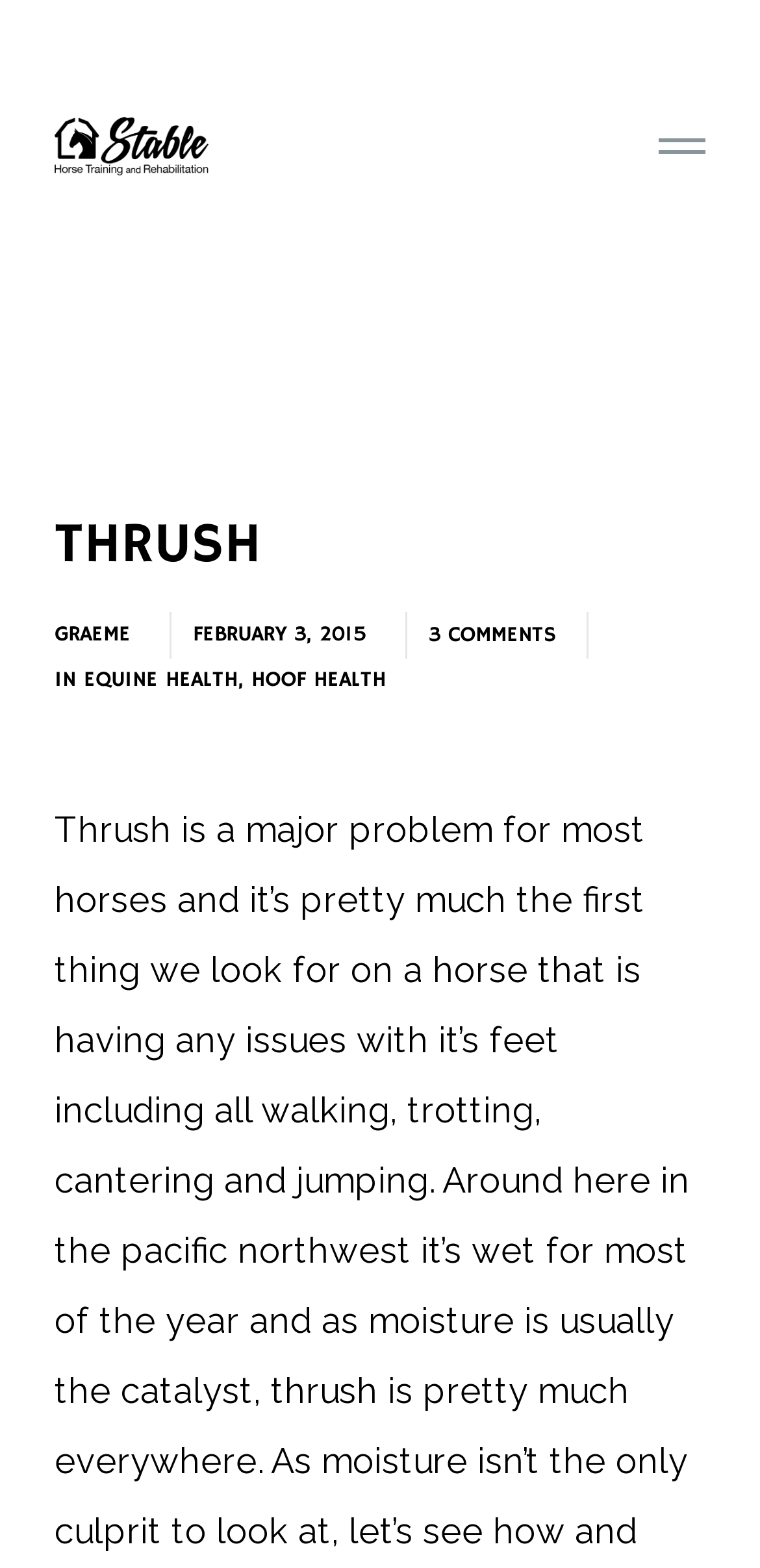Determine the bounding box coordinates of the UI element described below. Use the format (top-left x, top-left y, bottom-right x, bottom-right y) with floating point numbers between 0 and 1: alt="Stable Horse Training and Rehabilitation"

[0.072, 0.075, 0.274, 0.112]